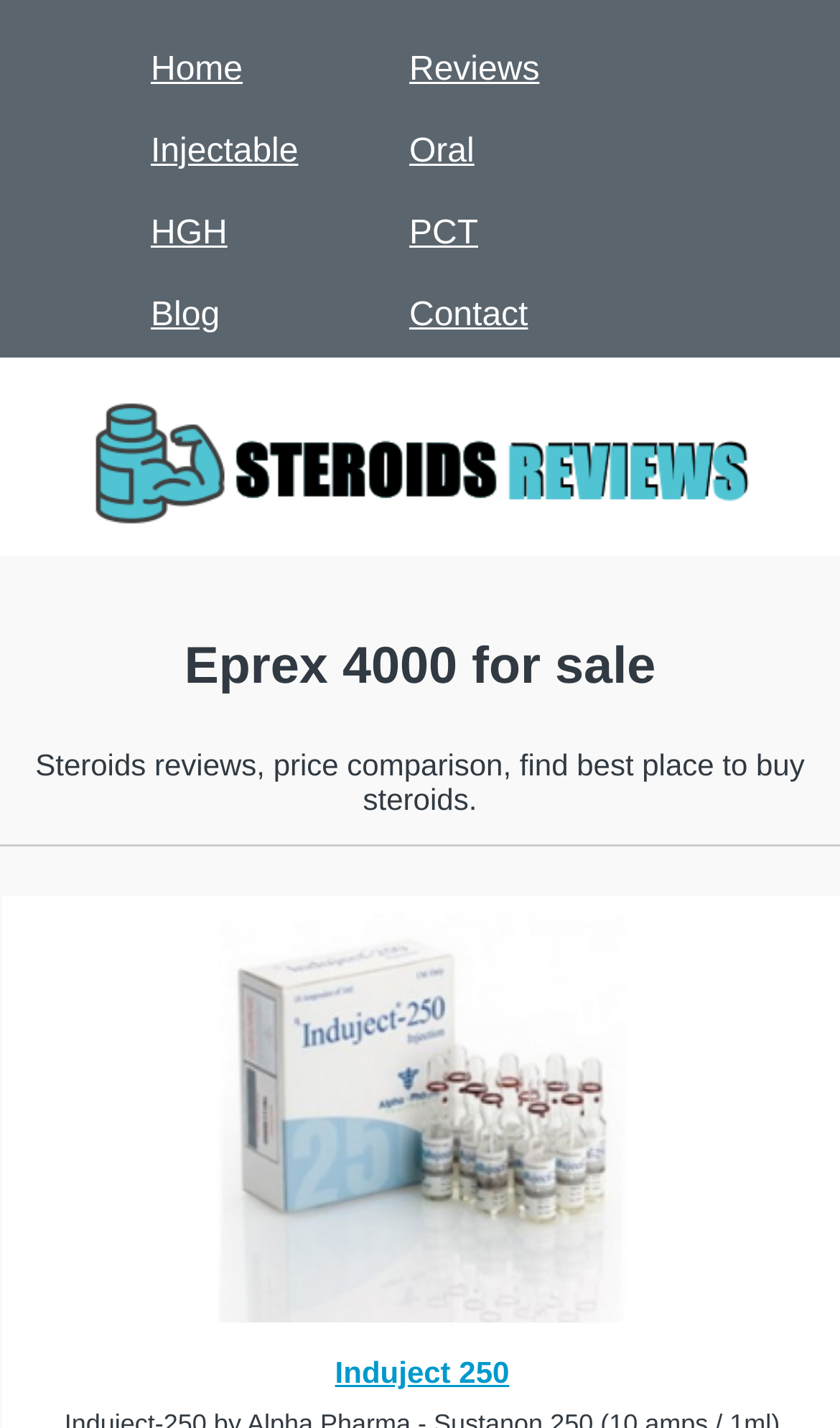Using the provided element description: "Sounds from the Studio", determine the bounding box coordinates of the corresponding UI element in the screenshot.

None